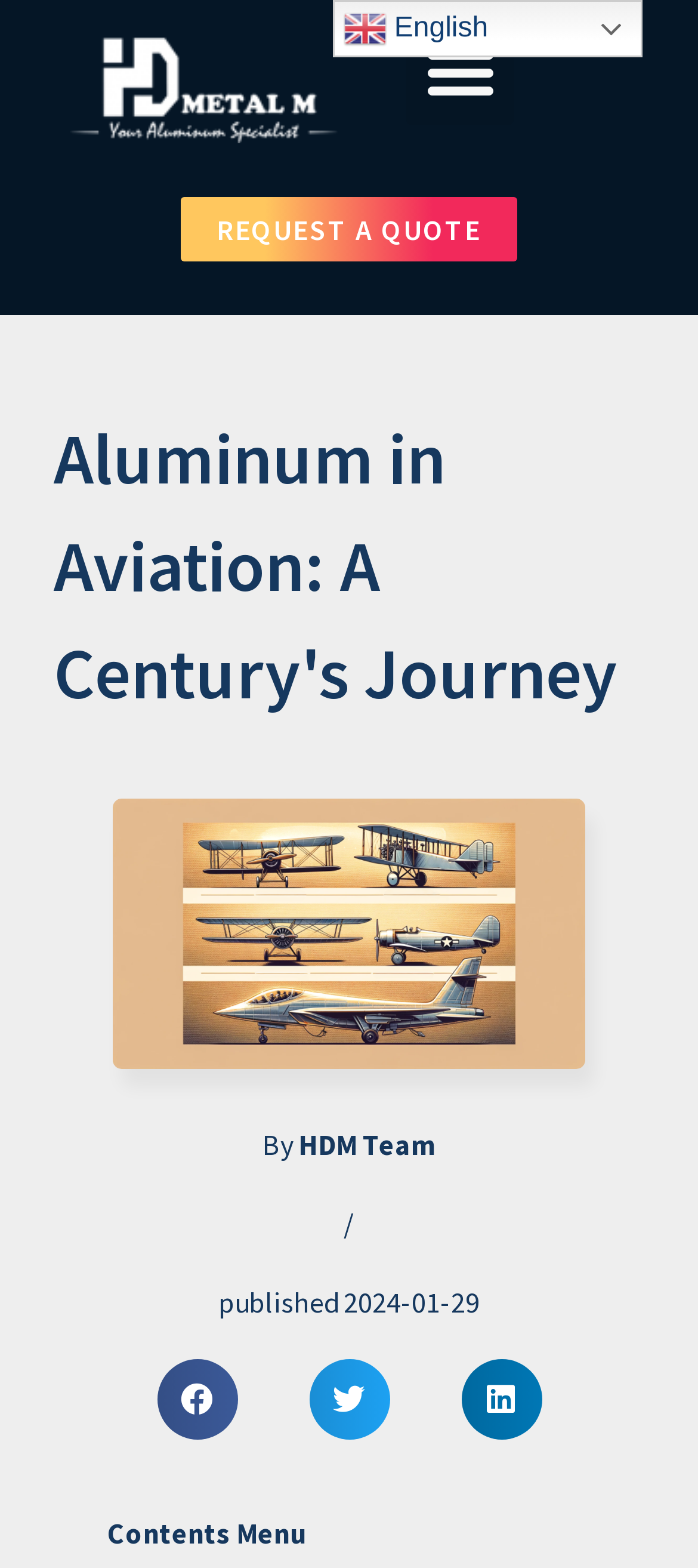Identify the bounding box of the UI component described as: "alt="logo" title="logo | HDM Group"".

[0.1, 0.023, 0.485, 0.091]